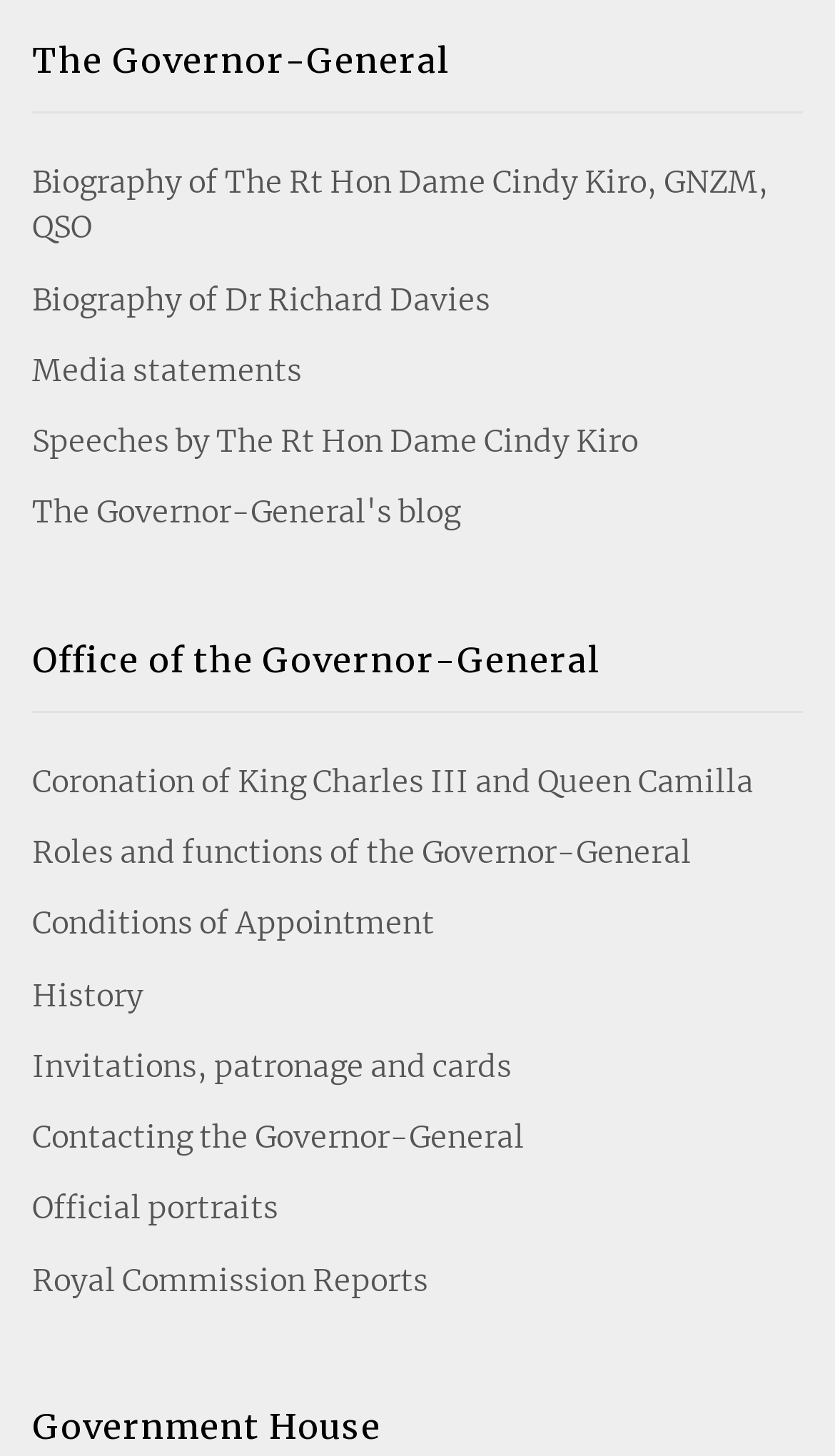What is the name of the building where the Governor-General's office is located?
Based on the screenshot, give a detailed explanation to answer the question.

The answer can be found by looking at the StaticText 'Government House' at the bottom of the webpage.